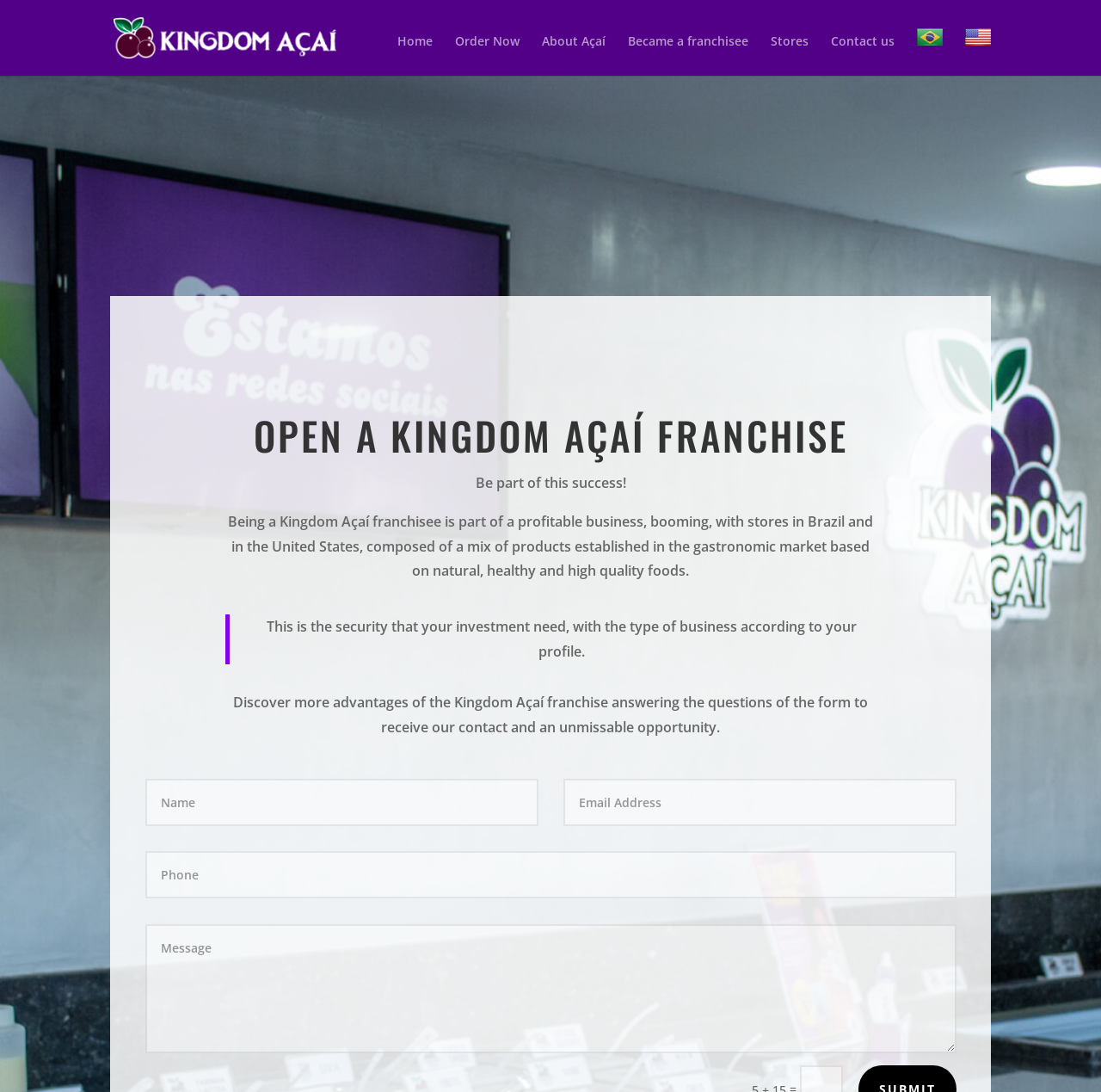Please specify the bounding box coordinates of the element that should be clicked to execute the given instruction: 'Click on the 'Home' link'. Ensure the coordinates are four float numbers between 0 and 1, expressed as [left, top, right, bottom].

[0.361, 0.032, 0.393, 0.069]